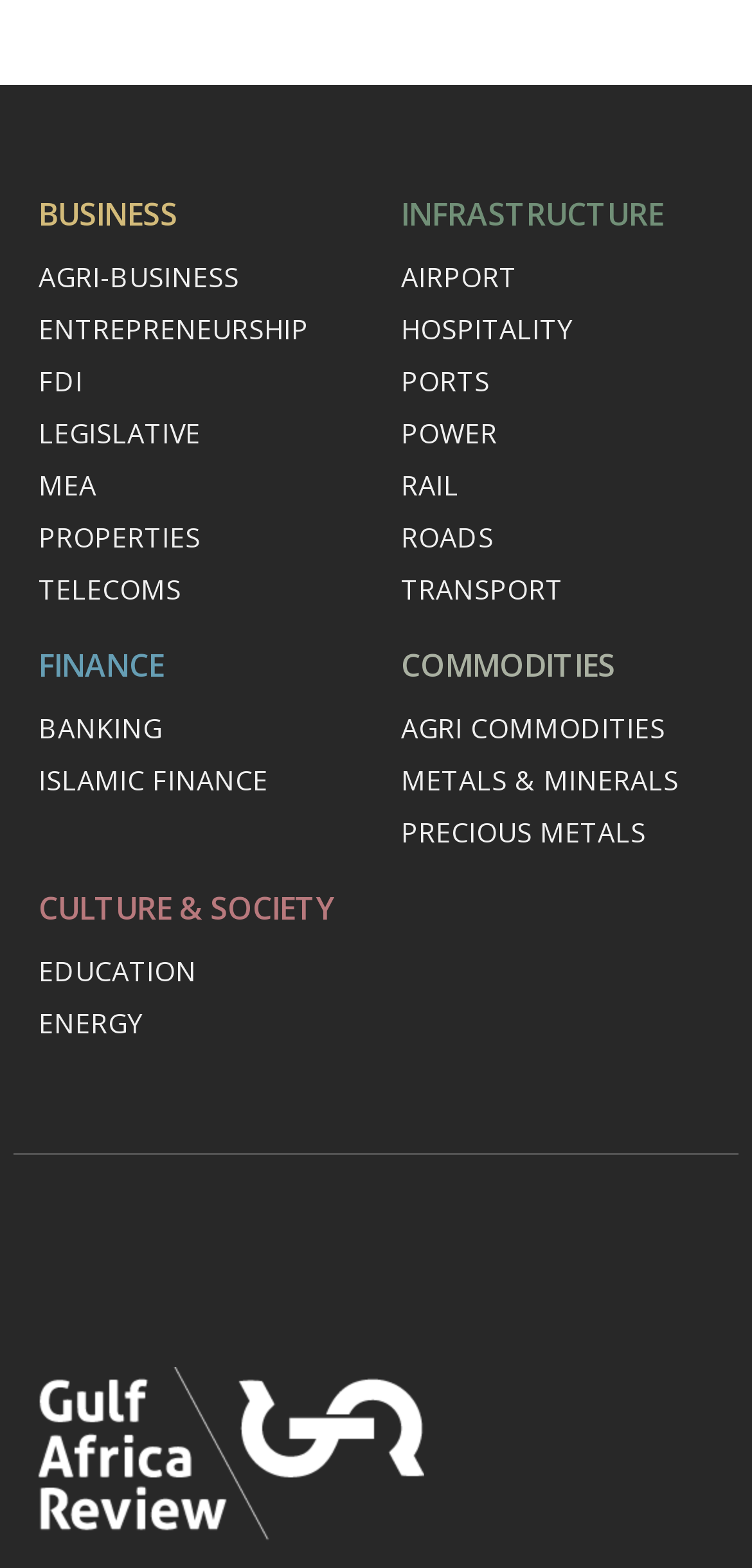Can you pinpoint the bounding box coordinates for the clickable element required for this instruction: "Click on BUSINESS"? The coordinates should be four float numbers between 0 and 1, i.e., [left, top, right, bottom].

[0.051, 0.122, 0.236, 0.149]